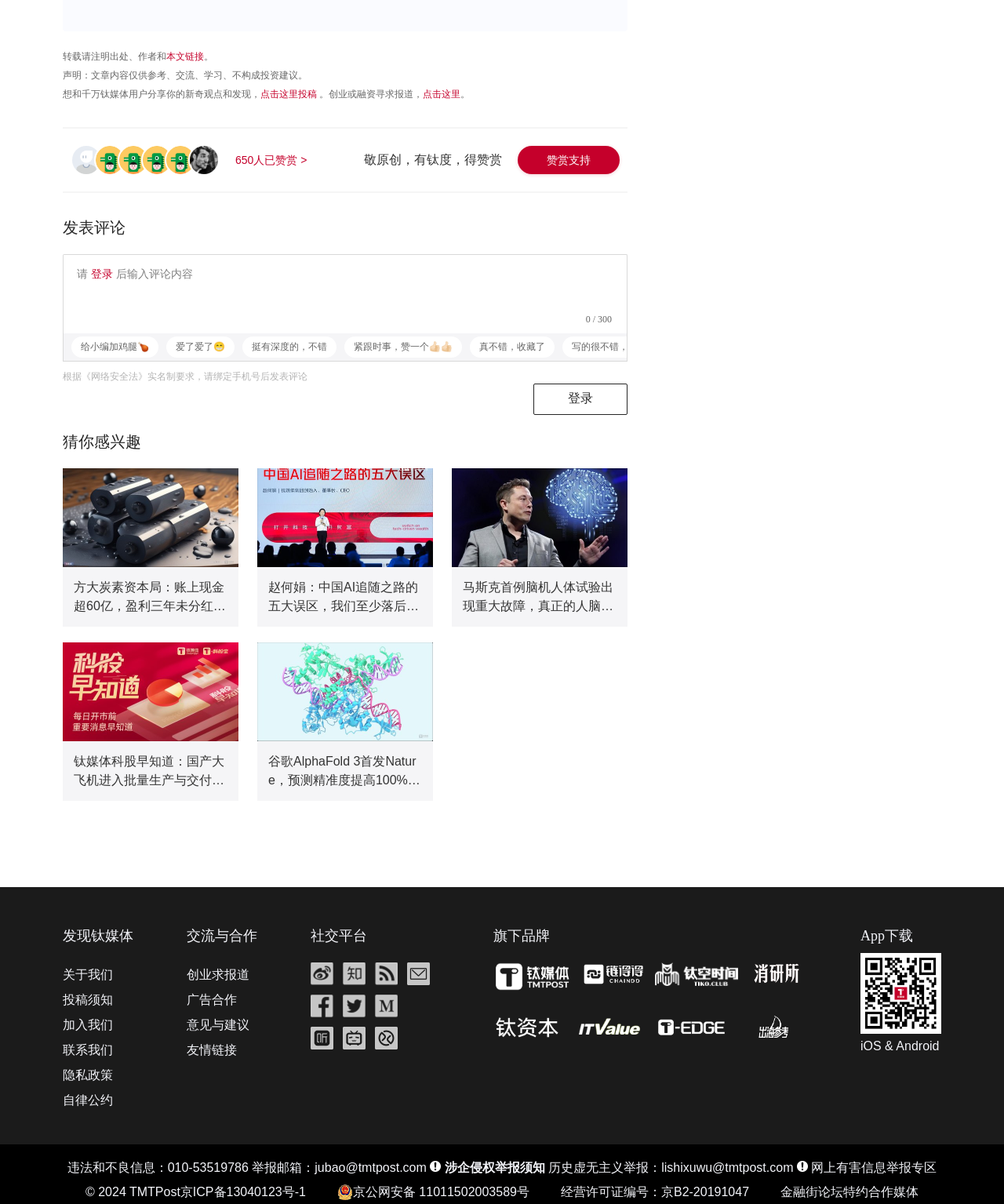How many comments are there? Refer to the image and provide a one-word or short phrase answer.

19